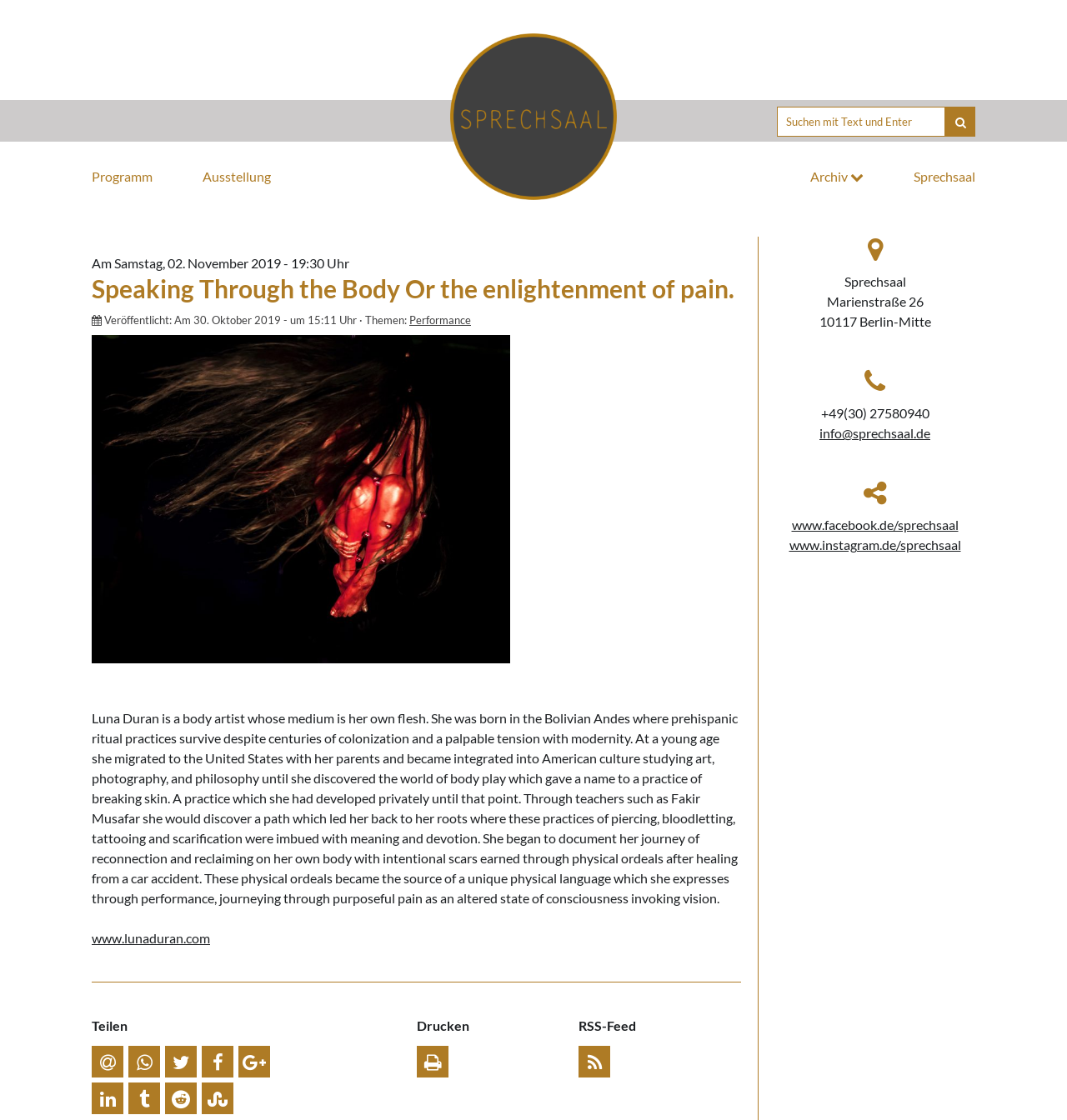Identify the bounding box for the UI element described as: "parent_node: Drucken title="Seite drucken"". The coordinates should be four float numbers between 0 and 1, i.e., [left, top, right, bottom].

[0.39, 0.933, 0.42, 0.962]